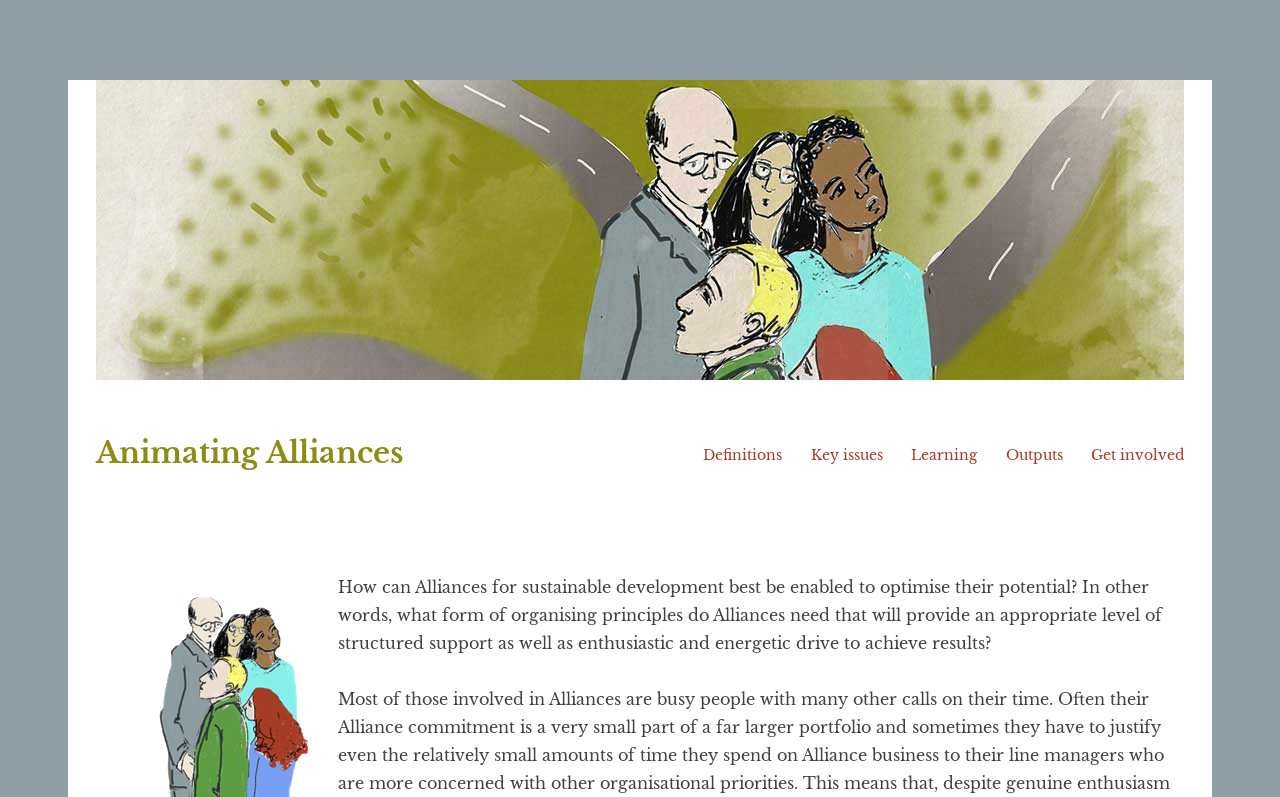What is the purpose of the 'Skip to content' link?
Please answer the question with as much detail and depth as you can.

The 'Skip to content' link is a common accessibility feature that allows users to bypass the navigation menu and go directly to the main content of the webpage. Its presence suggests that the webpage has a significant amount of navigation links, and the 'Skip to content' link provides a shortcut to the main content area.